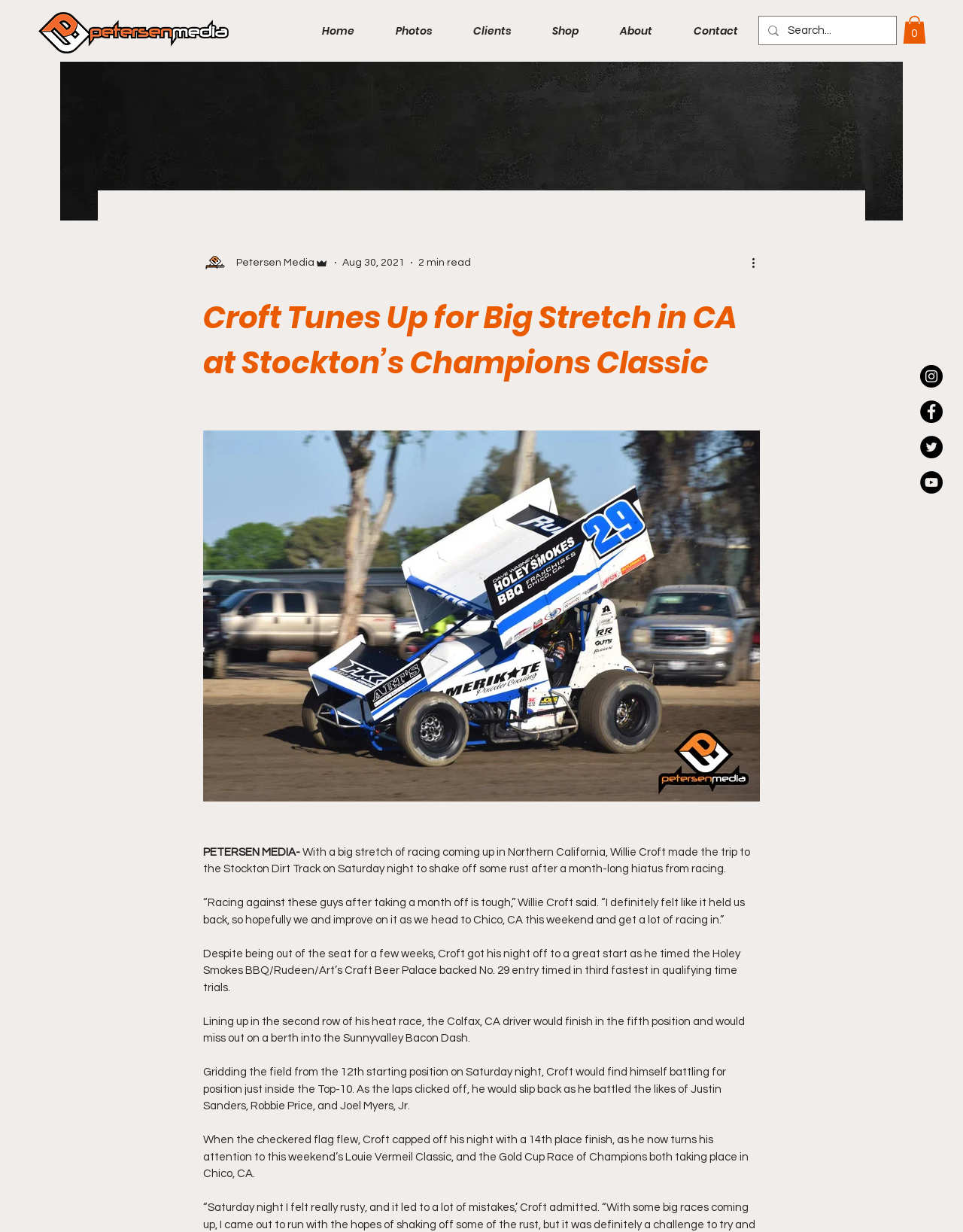For the given element description Home, determine the bounding box coordinates of the UI element. The coordinates should follow the format (top-left x, top-left y, bottom-right x, bottom-right y) and be within the range of 0 to 1.

[0.303, 0.01, 0.38, 0.04]